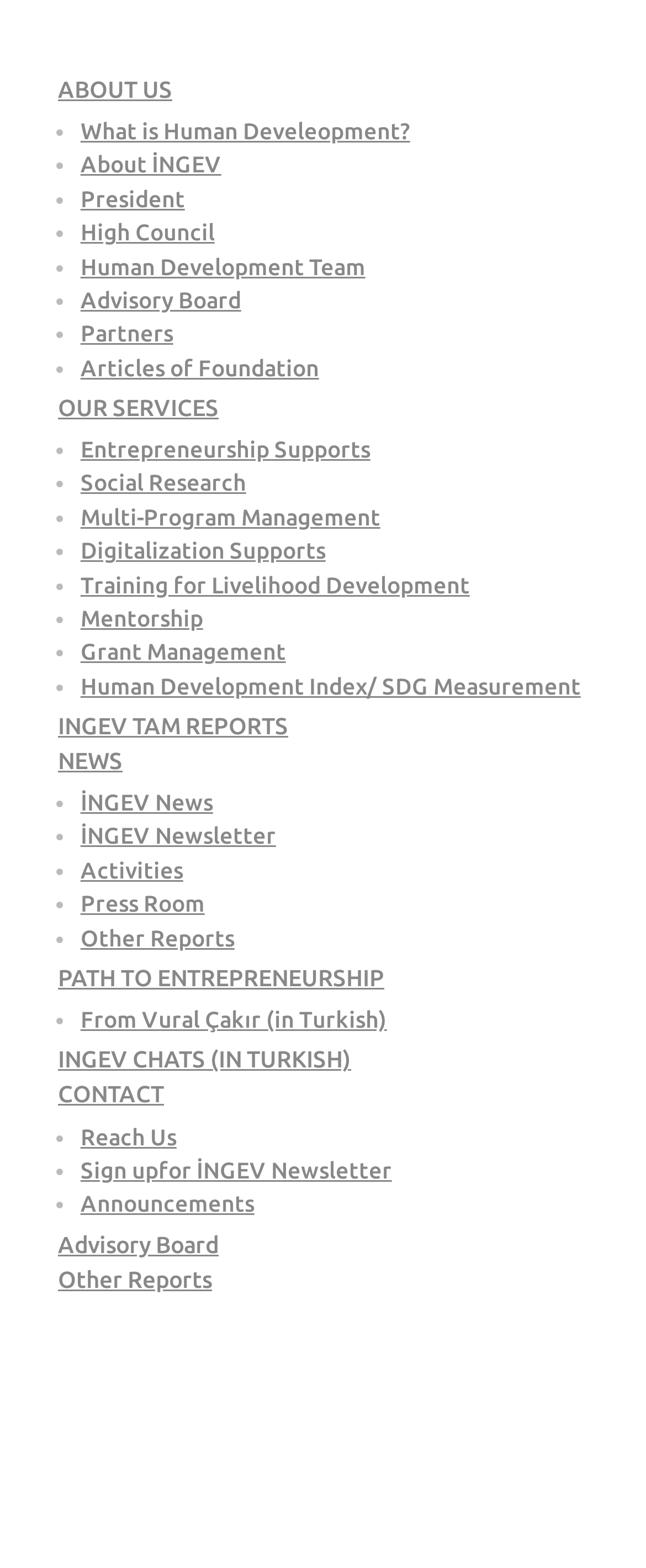Please provide a detailed answer to the question below based on the screenshot: 
What is the title of the last section on the webpage?

The last section on the webpage is titled 'CONTACT', which can be determined by examining the static text elements at the bottom of the webpage.